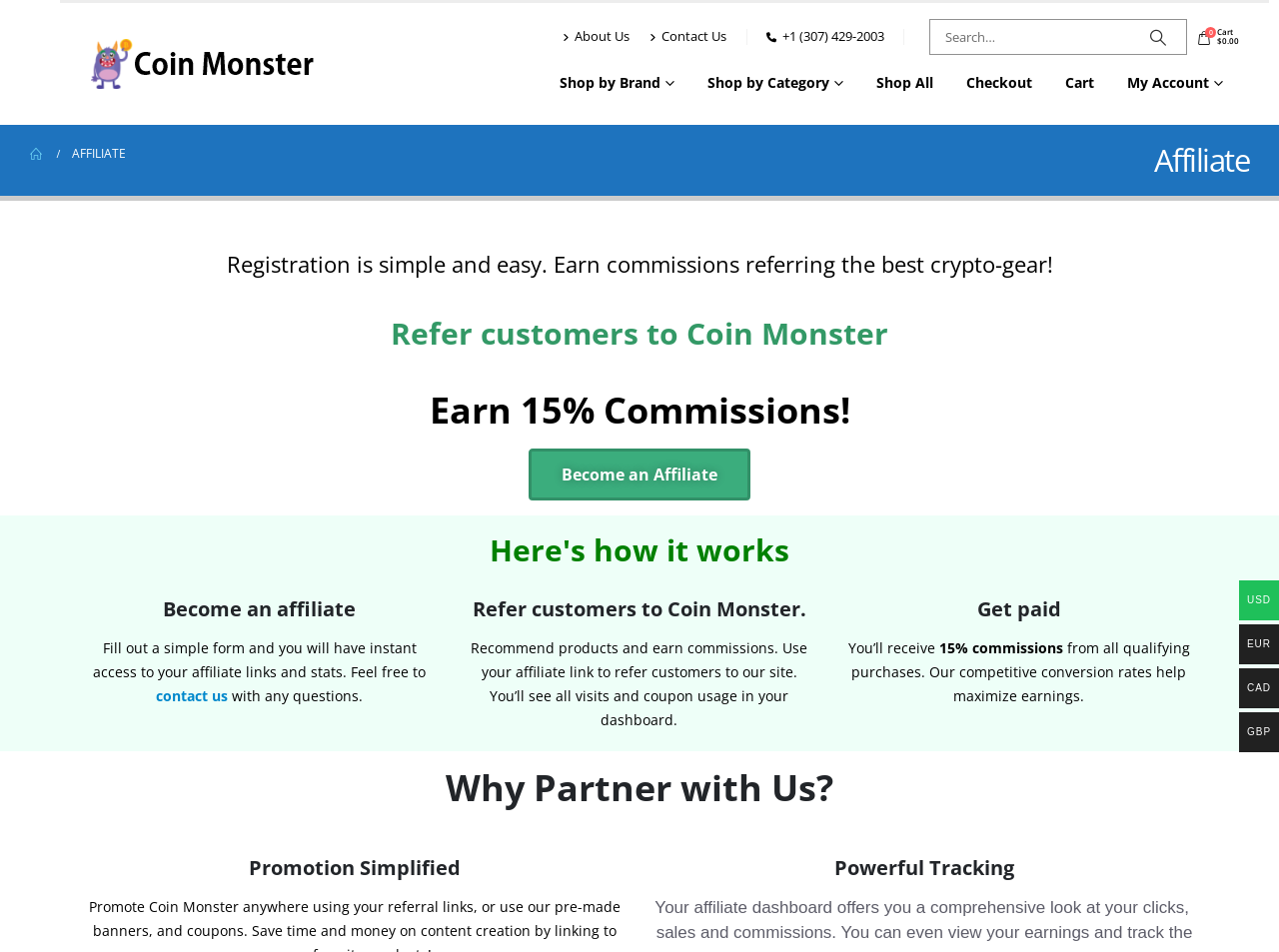Can you pinpoint the bounding box coordinates for the clickable element required for this instruction: "Become an Affiliate"? The coordinates should be four float numbers between 0 and 1, i.e., [left, top, right, bottom].

[0.413, 0.471, 0.587, 0.526]